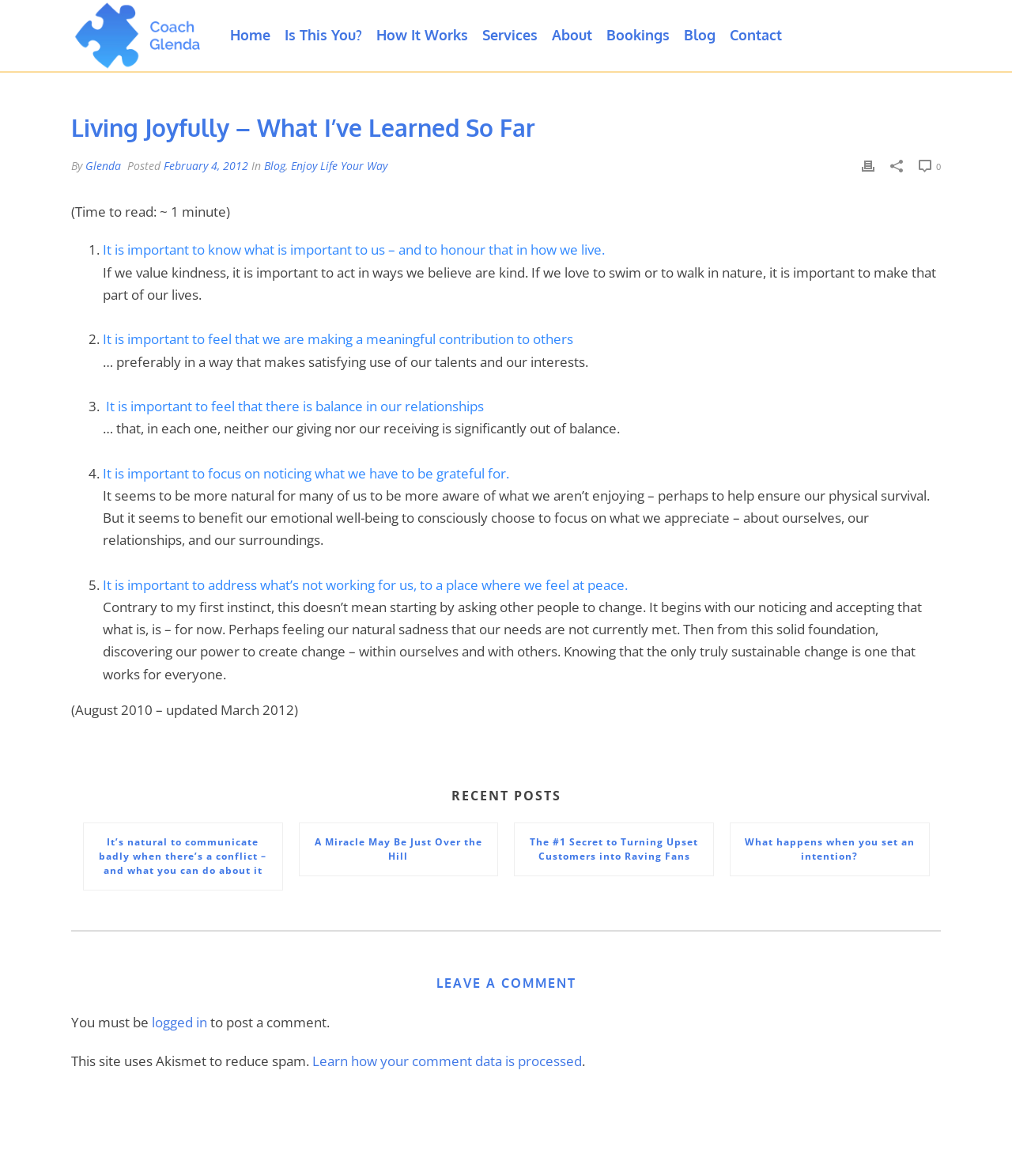Illustrate the webpage with a detailed description.

This webpage is titled "Living Joyfully – What I’ve Learned So Far – Coach Glenda" and has a navigation menu at the top with 7 links: "Home", "Is This You?", "How It Works", "Services", "About", "Bookings", and "Blog". Below the navigation menu, there is a large image with a caption "Resolve and Prevent Conflict – Peacefully, Effectively & Permanently – To create the life and relationships you want – at work & at home".

The main content of the webpage is an article with a heading "Living Joyfully – What I’ve Learned So Far" and a byline "By Glenda". The article is divided into 5 sections, each with a numbered list marker and a paragraph of text. The sections discuss the importance of knowing what is important to us, feeling that we are making a meaningful contribution to others, having balance in our relationships, focusing on what we have to be grateful for, and addressing what's not working for us.

To the right of the article, there are several links to other blog posts, including "It’s natural to communicate badly when there’s a conflict – and what you can do about it", "A Miracle May Be Just Over the Hill", "The #1 Secret to Turning Upset Customers into Raving Fans", and "What happens when you set an intention?".

At the bottom of the webpage, there is a section for leaving a comment, which requires users to be logged in. There is also a notice about the site using Akismet to reduce spam and a link to learn how comment data is processed. The webpage ends with a copyright notice and links to the Terms of Use and Privacy Policy.